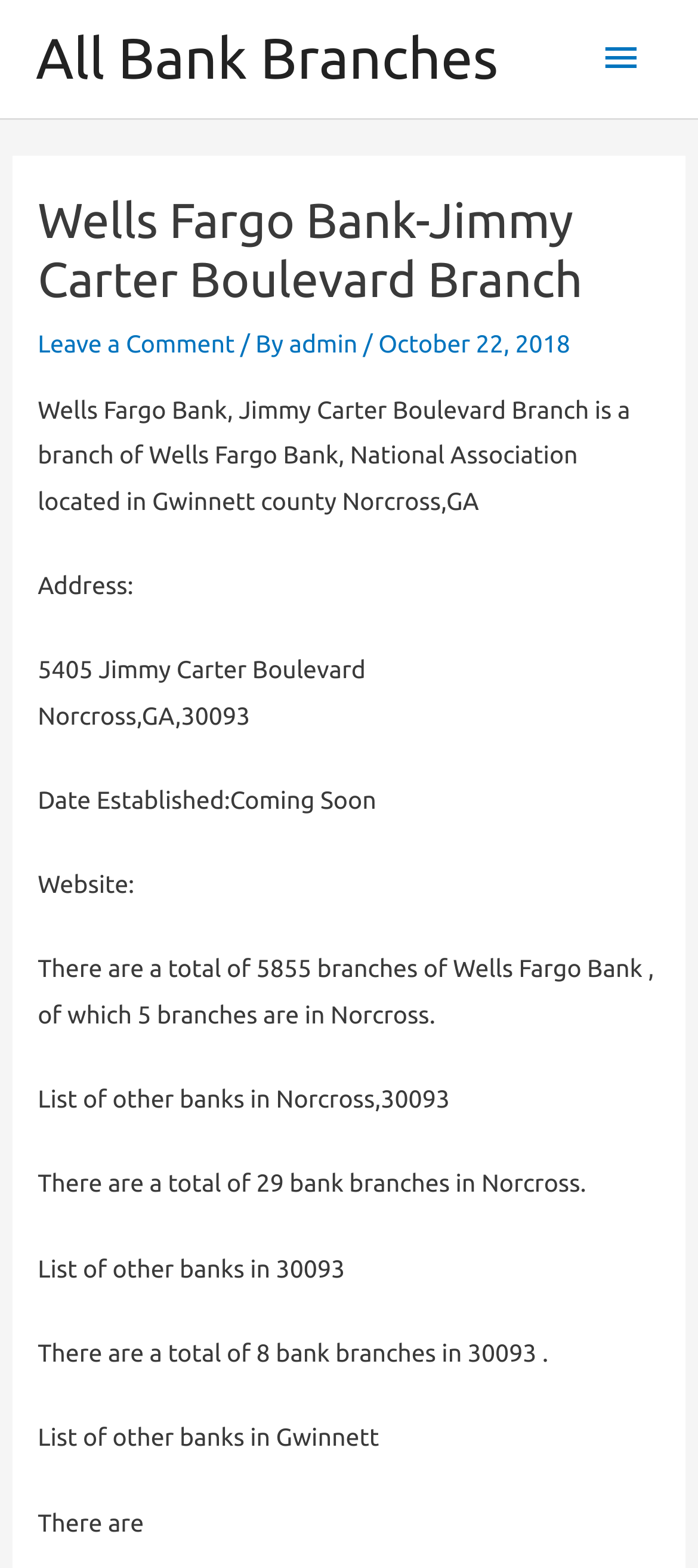Given the element description admin, specify the bounding box coordinates of the corresponding UI element in the format (top-left x, top-left y, bottom-right x, bottom-right y). All values must be between 0 and 1.

[0.414, 0.21, 0.52, 0.229]